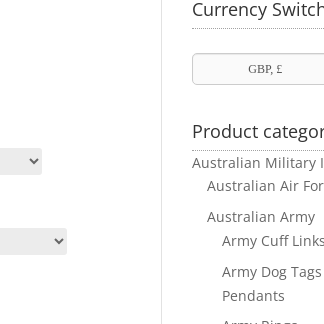Analyze the image and give a detailed response to the question:
What type of products are listed under categories?

The Product categories header leads into a list of categories for various military-themed insignia jewelry, including Australian Military Insignia, Australian Air Force, and various Army items such as cuff links and pendants.